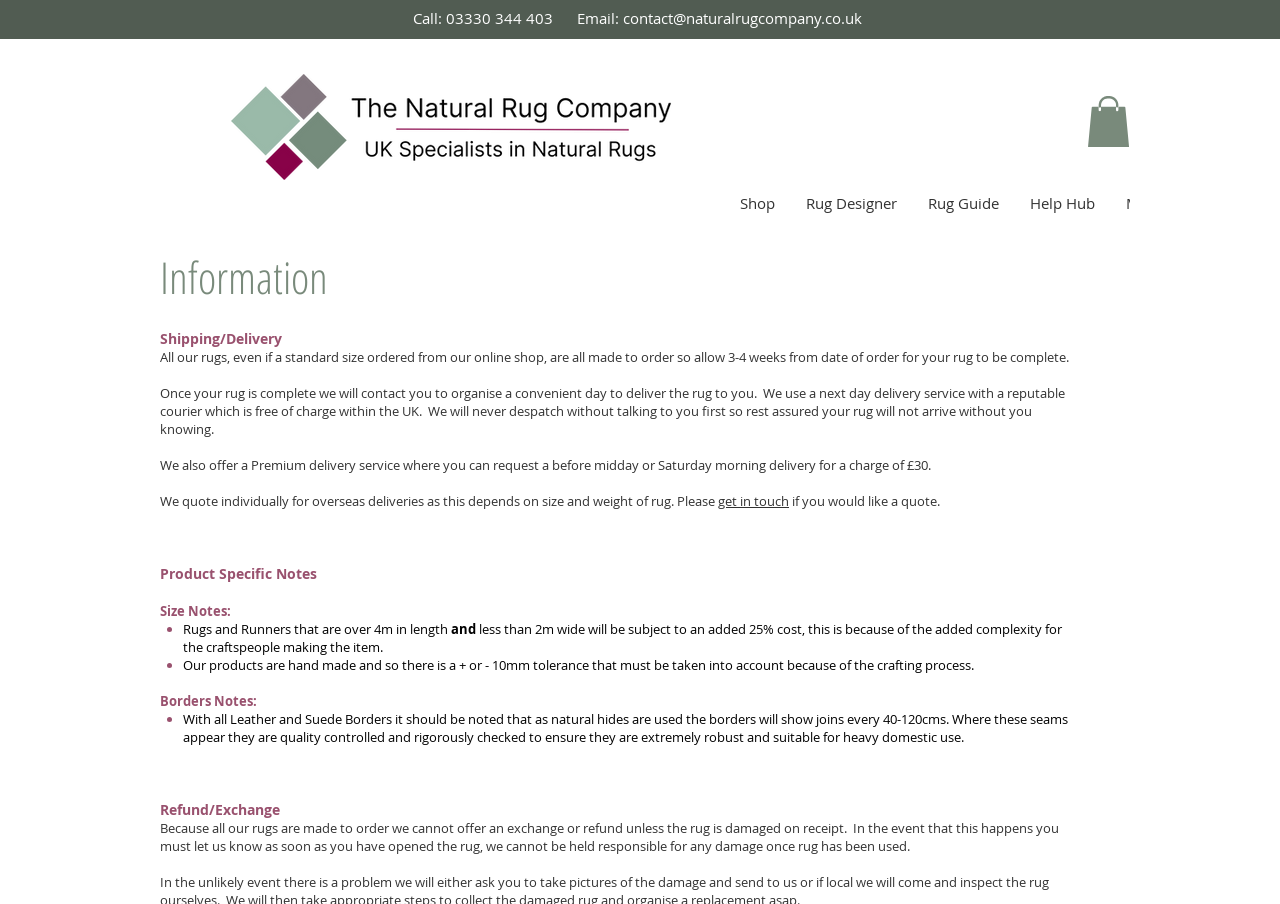Could you determine the bounding box coordinates of the clickable element to complete the instruction: "Get in touch for a quote"? Provide the coordinates as four float numbers between 0 and 1, i.e., [left, top, right, bottom].

[0.561, 0.544, 0.616, 0.564]